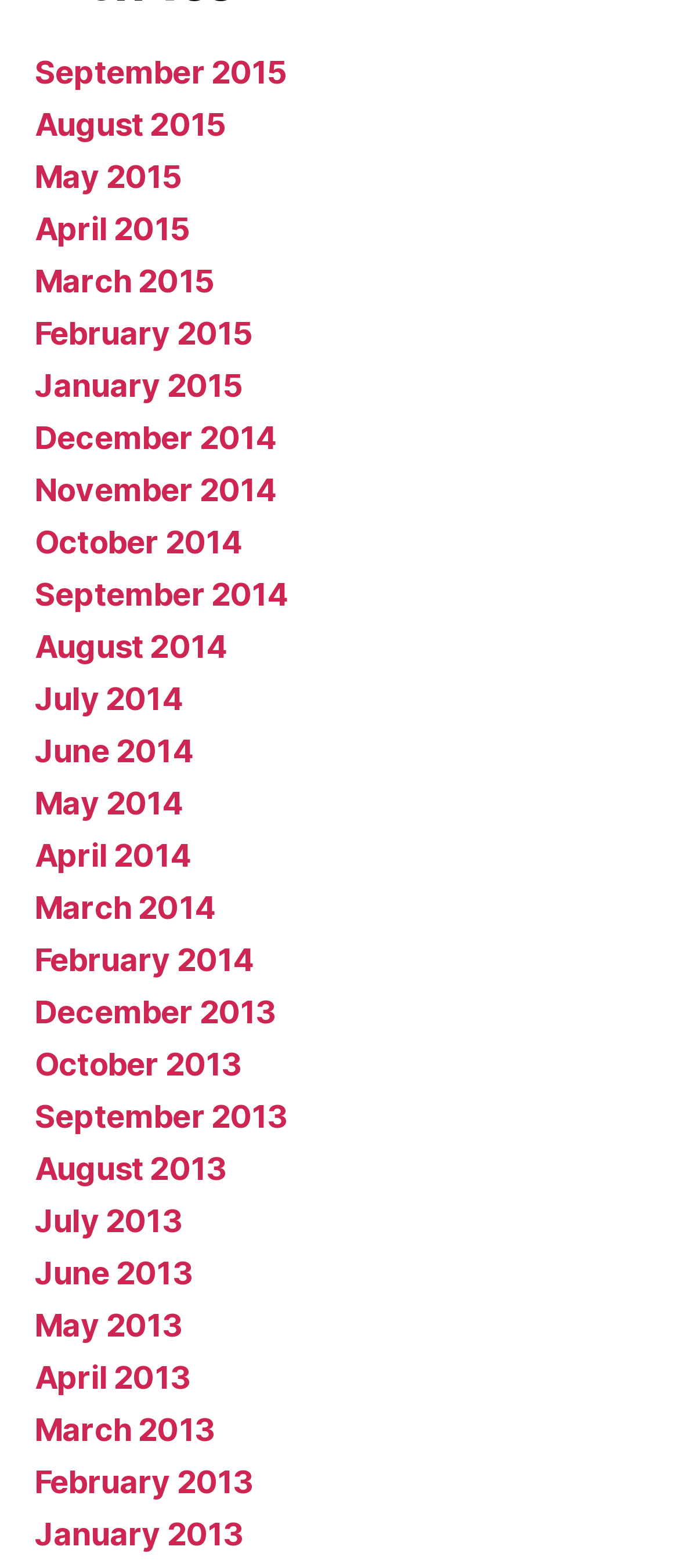Locate the bounding box of the UI element defined by this description: "February 2014". The coordinates should be given as four float numbers between 0 and 1, formatted as [left, top, right, bottom].

[0.051, 0.601, 0.373, 0.624]